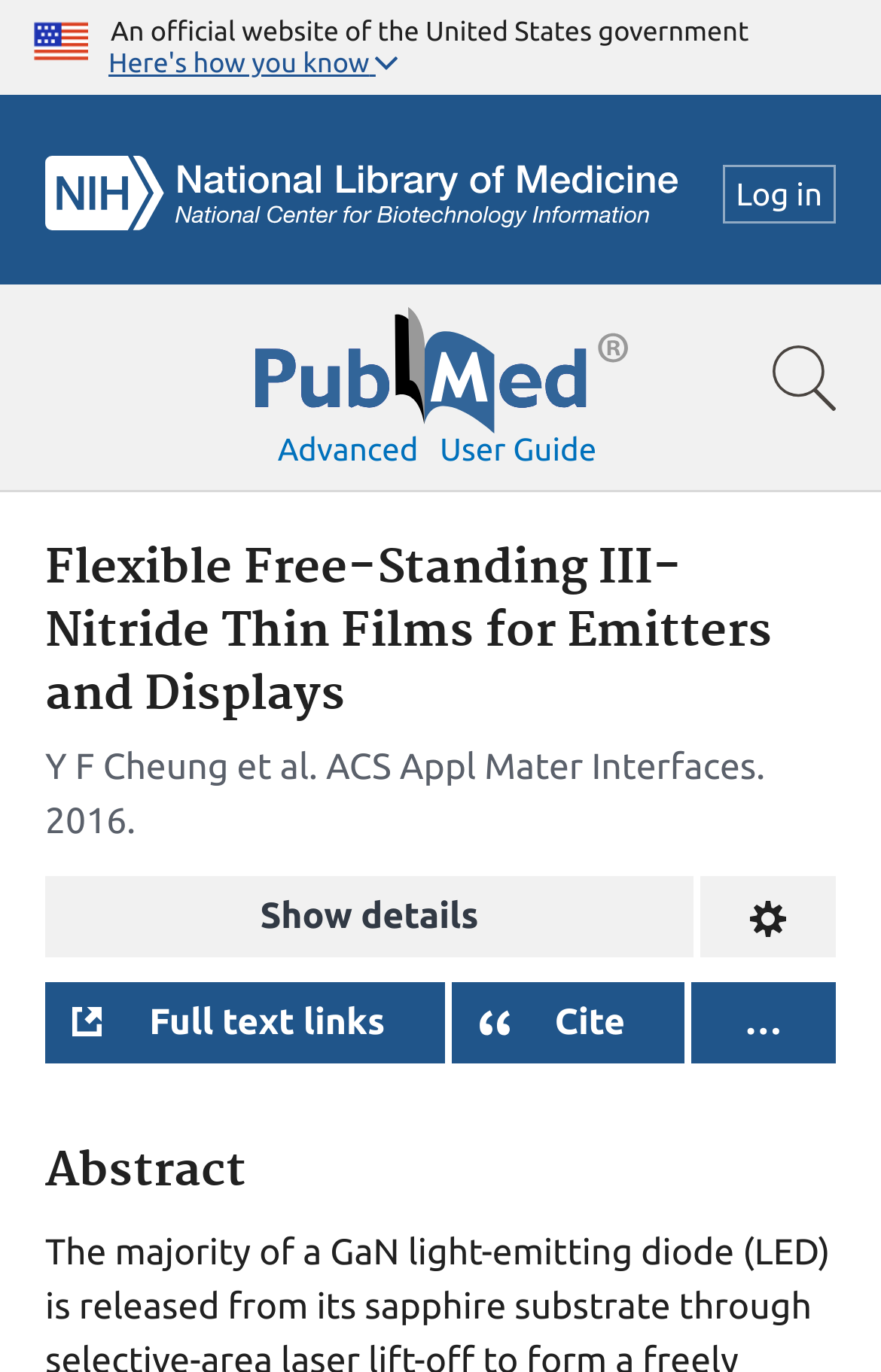Indicate the bounding box coordinates of the element that must be clicked to execute the instruction: "Cite the article". The coordinates should be given as four float numbers between 0 and 1, i.e., [left, top, right, bottom].

[0.63, 0.73, 0.71, 0.759]